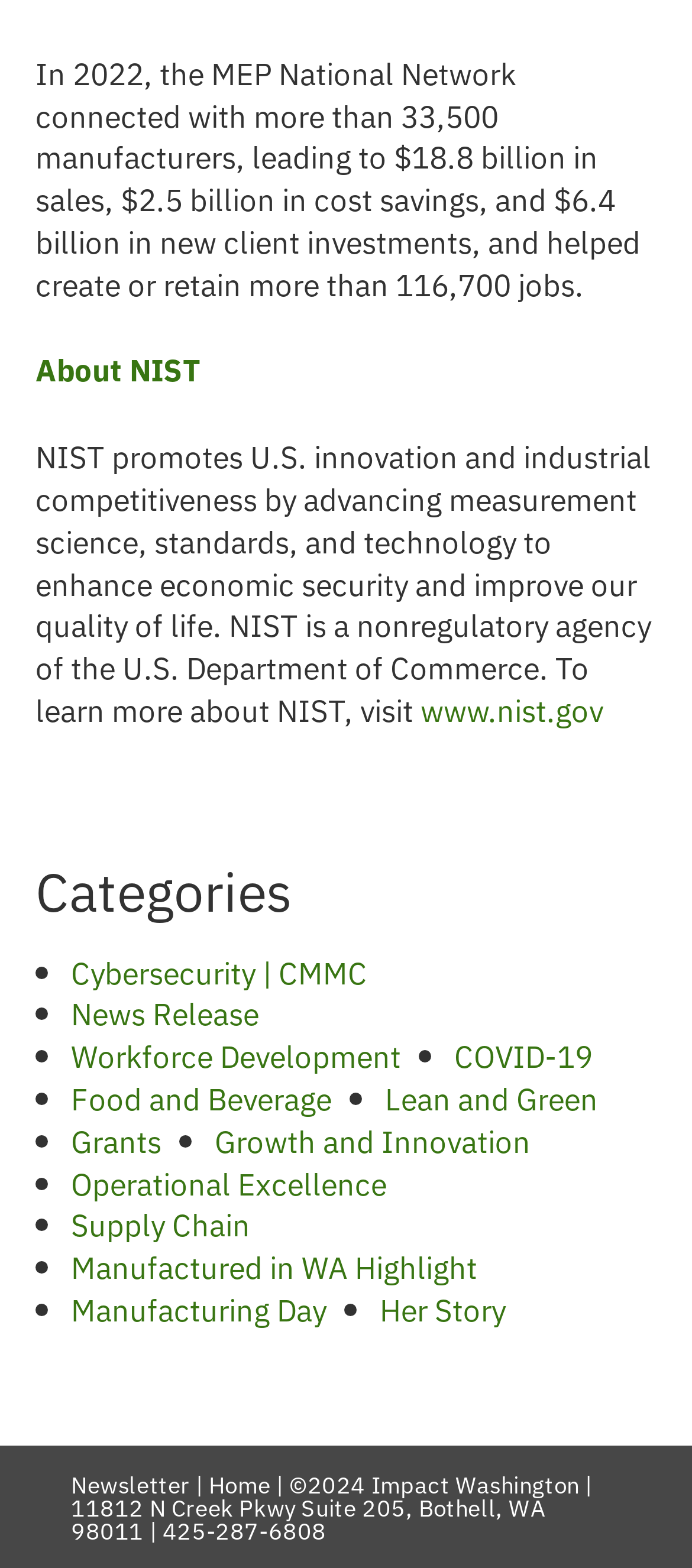Please examine the image and provide a detailed answer to the question: What is the phone number of Impact Washington?

The answer can be found in the link element with the text '425-287-6808', which is located next to the address of Impact Washington at the bottom of the webpage.